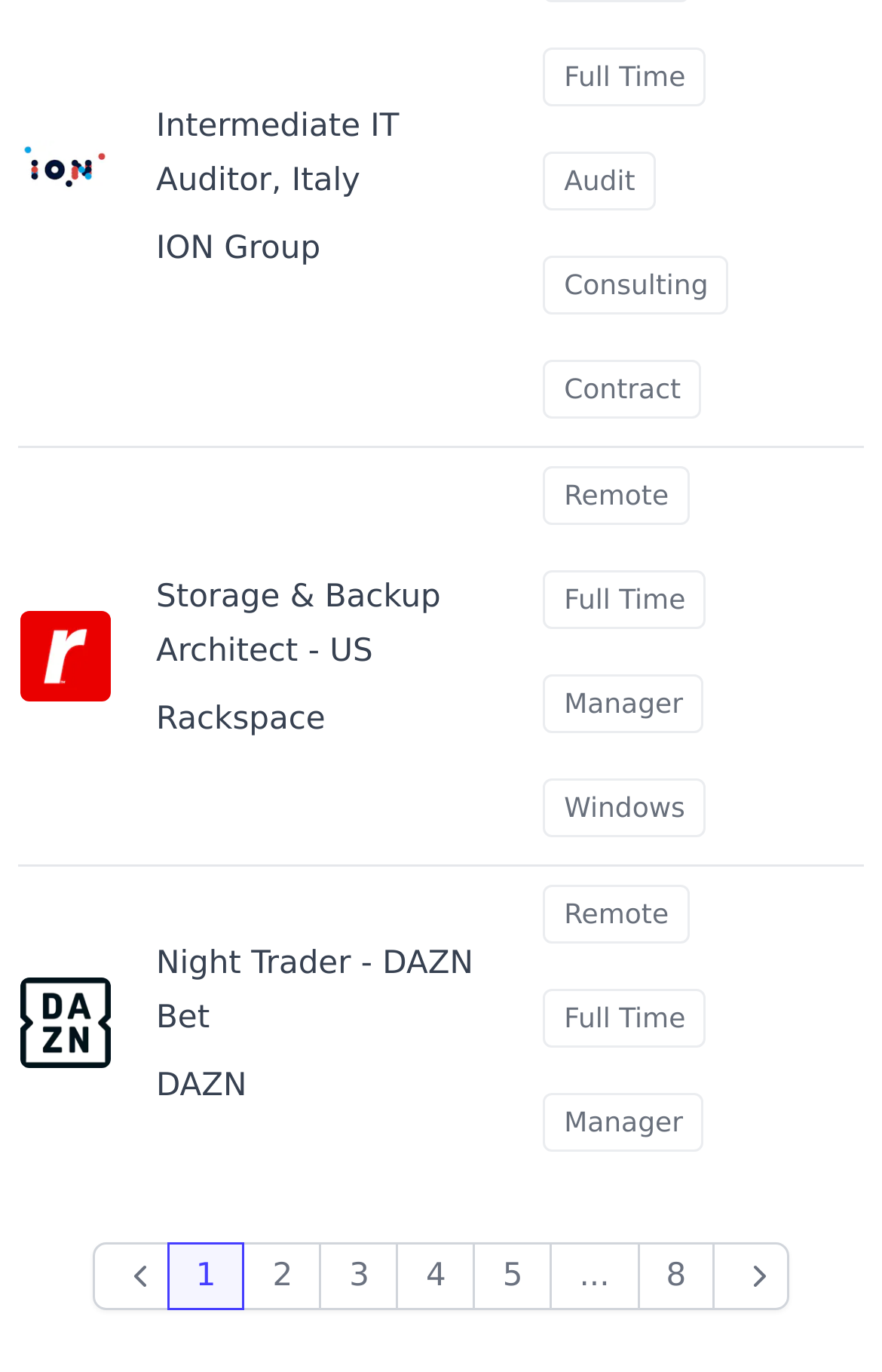Find the bounding box coordinates for the HTML element specified by: "Intermediate IT Auditor, Italy".

[0.177, 0.079, 0.452, 0.145]